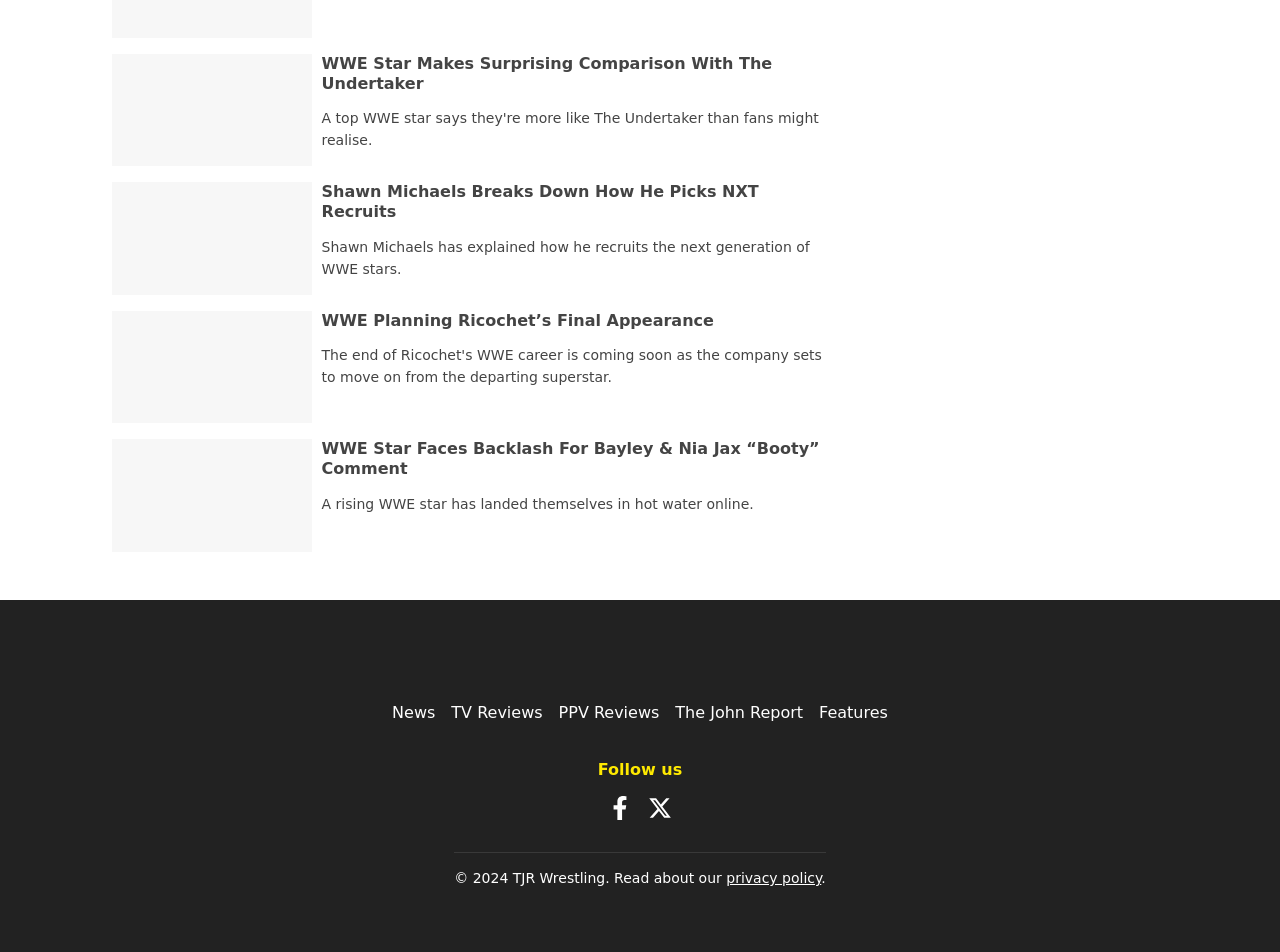Locate the bounding box coordinates of the segment that needs to be clicked to meet this instruction: "Read the Privacy Policy".

None